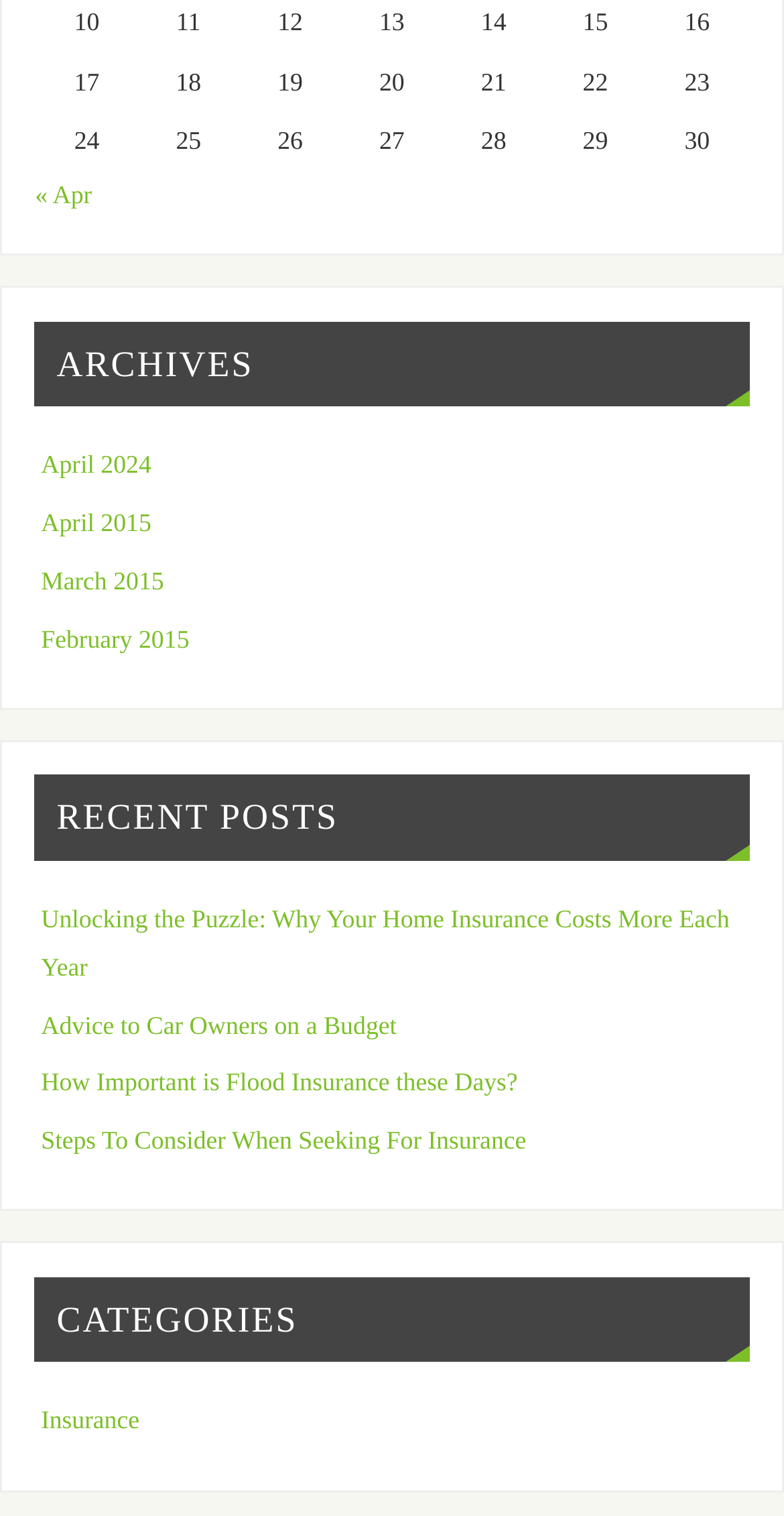Please identify the bounding box coordinates of the element I need to click to follow this instruction: "go to previous month".

[0.045, 0.12, 0.117, 0.138]